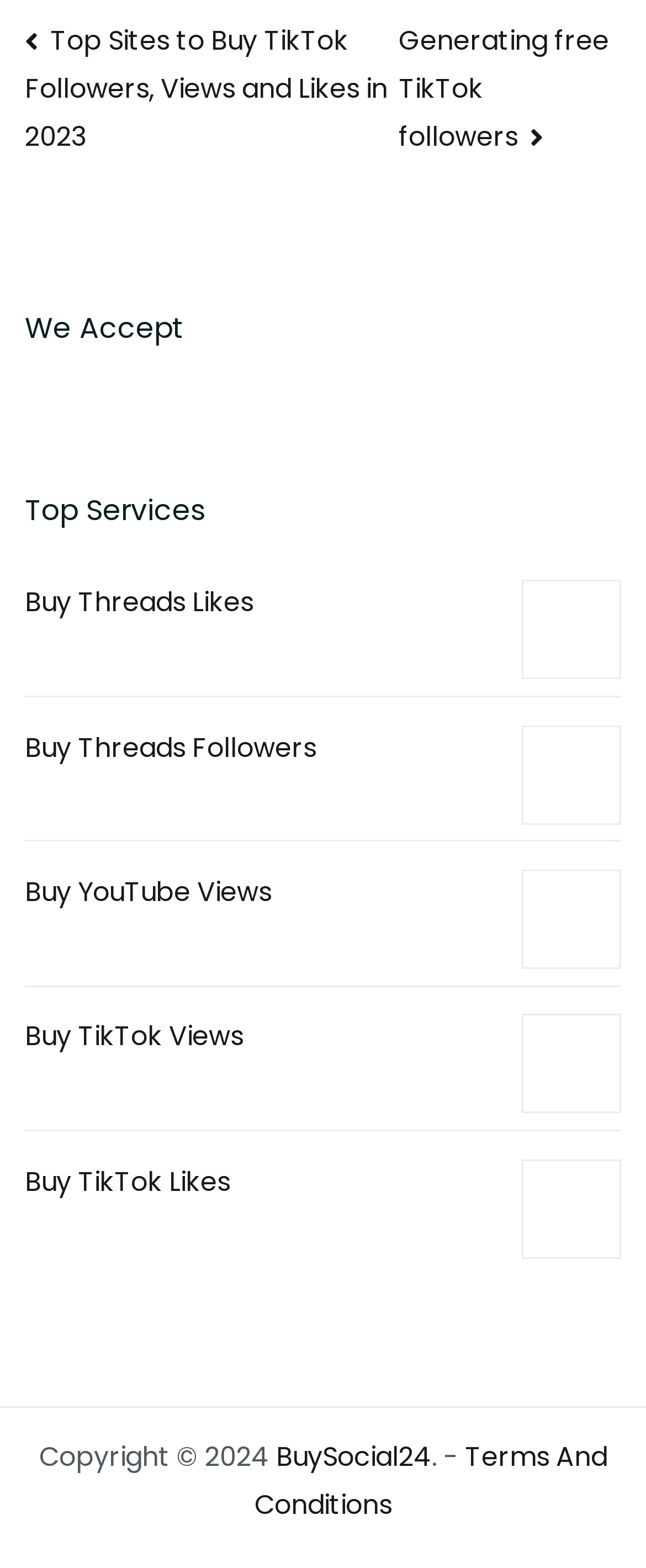Bounding box coordinates must be specified in the format (top-left x, top-left y, bottom-right x, bottom-right y). All values should be floating point numbers between 0 and 1. What are the bounding box coordinates of the UI element described as: Buy Threads Likes

[0.038, 0.362, 0.962, 0.408]